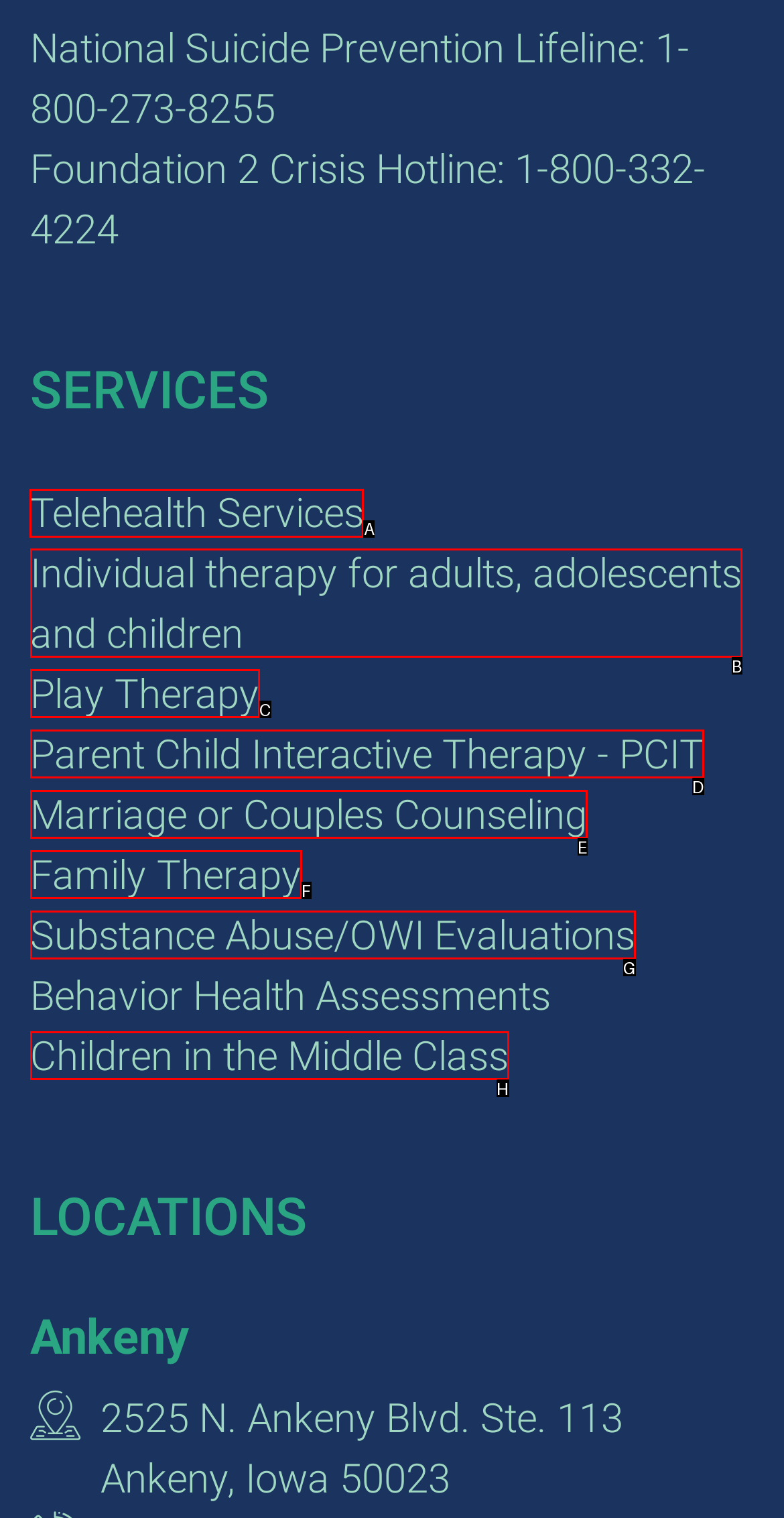Figure out which option to click to perform the following task: Click on Telehealth Services
Provide the letter of the correct option in your response.

A